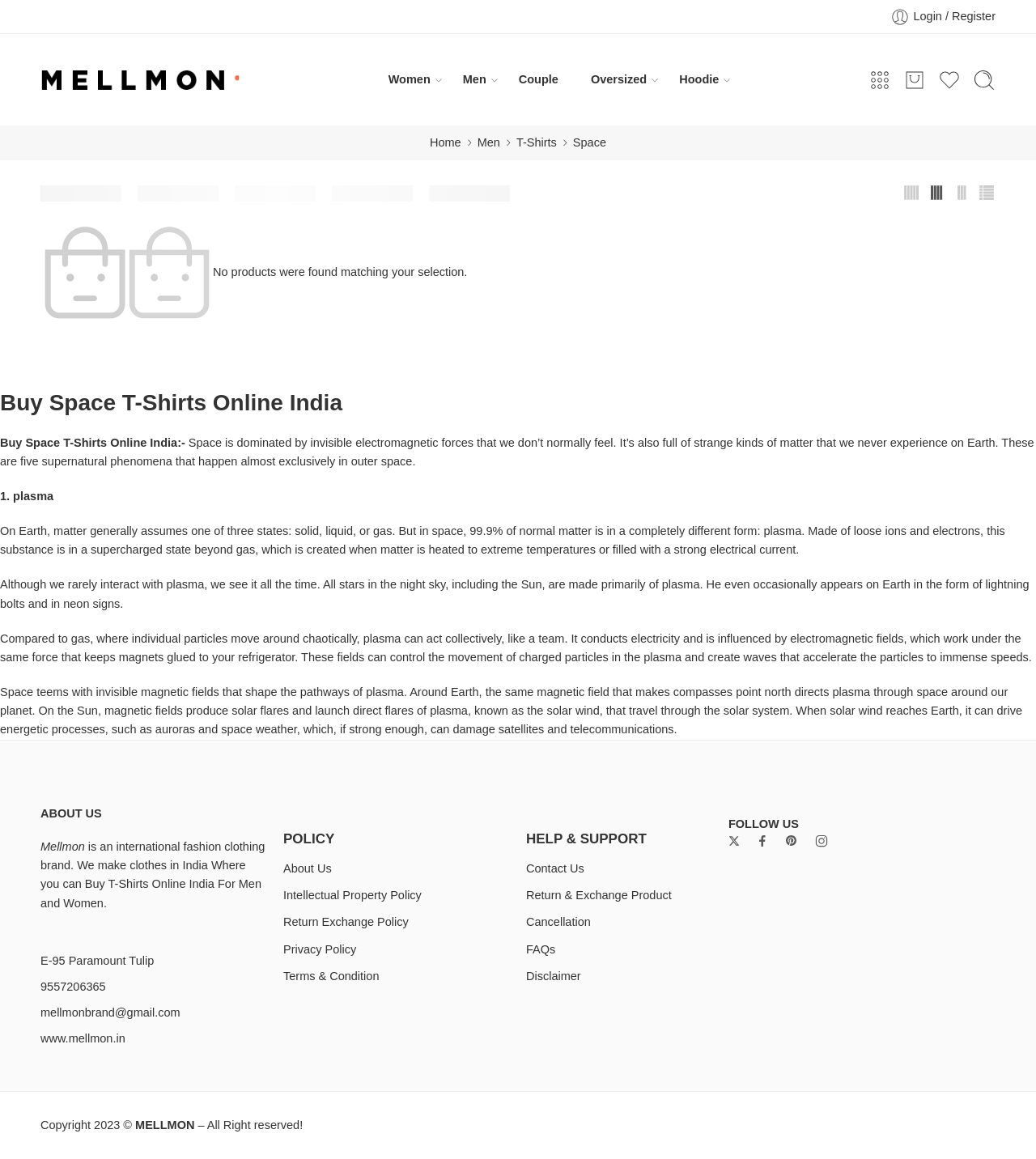What is the text of the webpage's headline?

Buy Space T-Shirts Online India